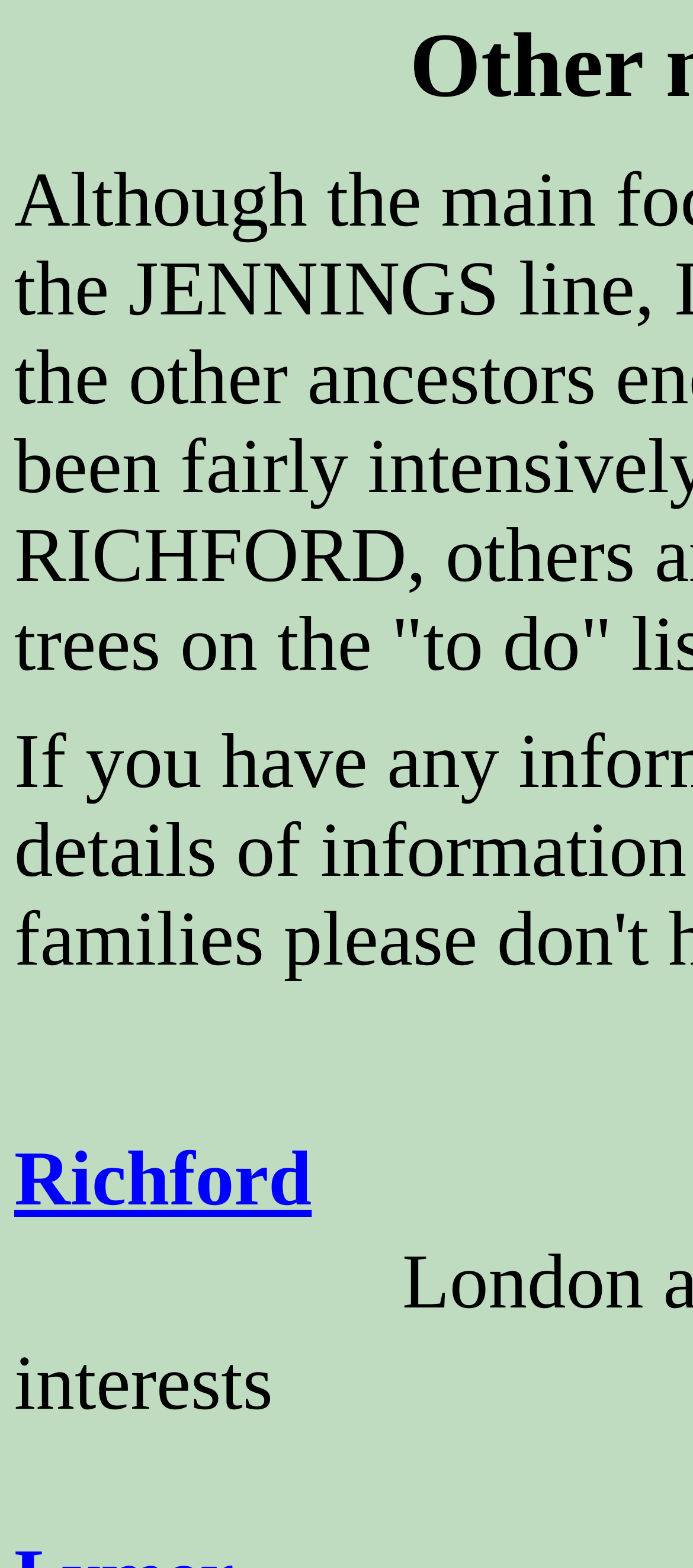Find the bounding box coordinates for the UI element whose description is: "ST MARVIN’S PARISH NEWS #16". The coordinates should be four float numbers between 0 and 1, in the format [left, top, right, bottom].

None